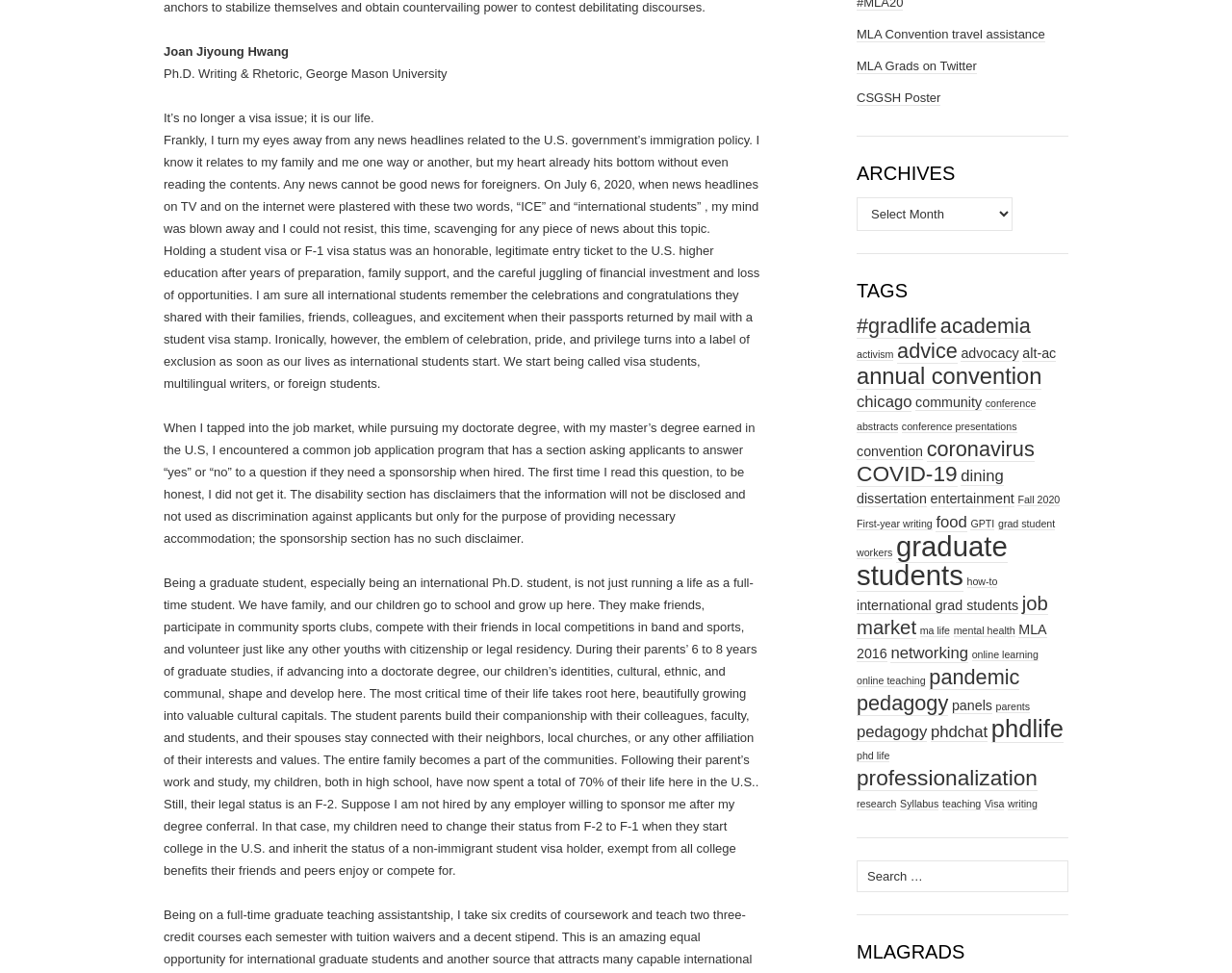Please specify the bounding box coordinates of the clickable section necessary to execute the following command: "Click on the 'Visa' tag".

[0.799, 0.82, 0.815, 0.833]